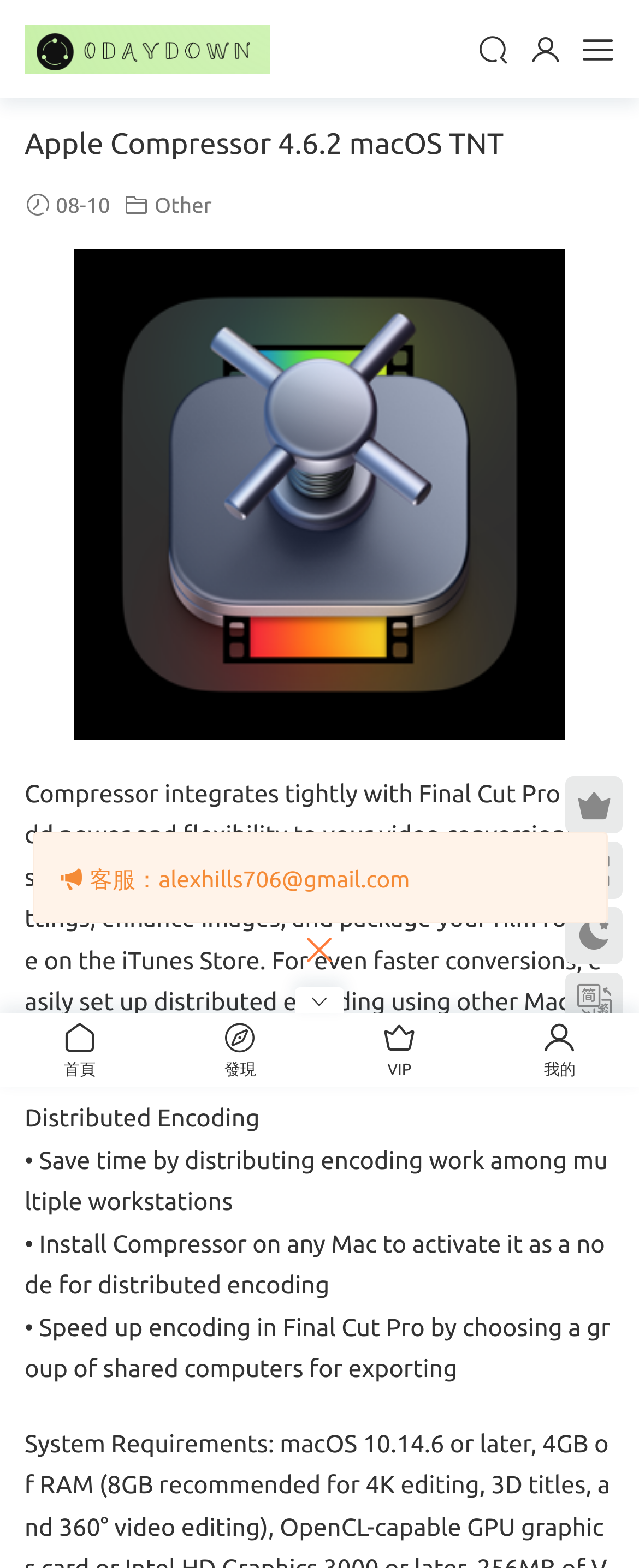Locate the bounding box of the UI element described in the following text: "VIP".

[0.5, 0.646, 0.75, 0.693]